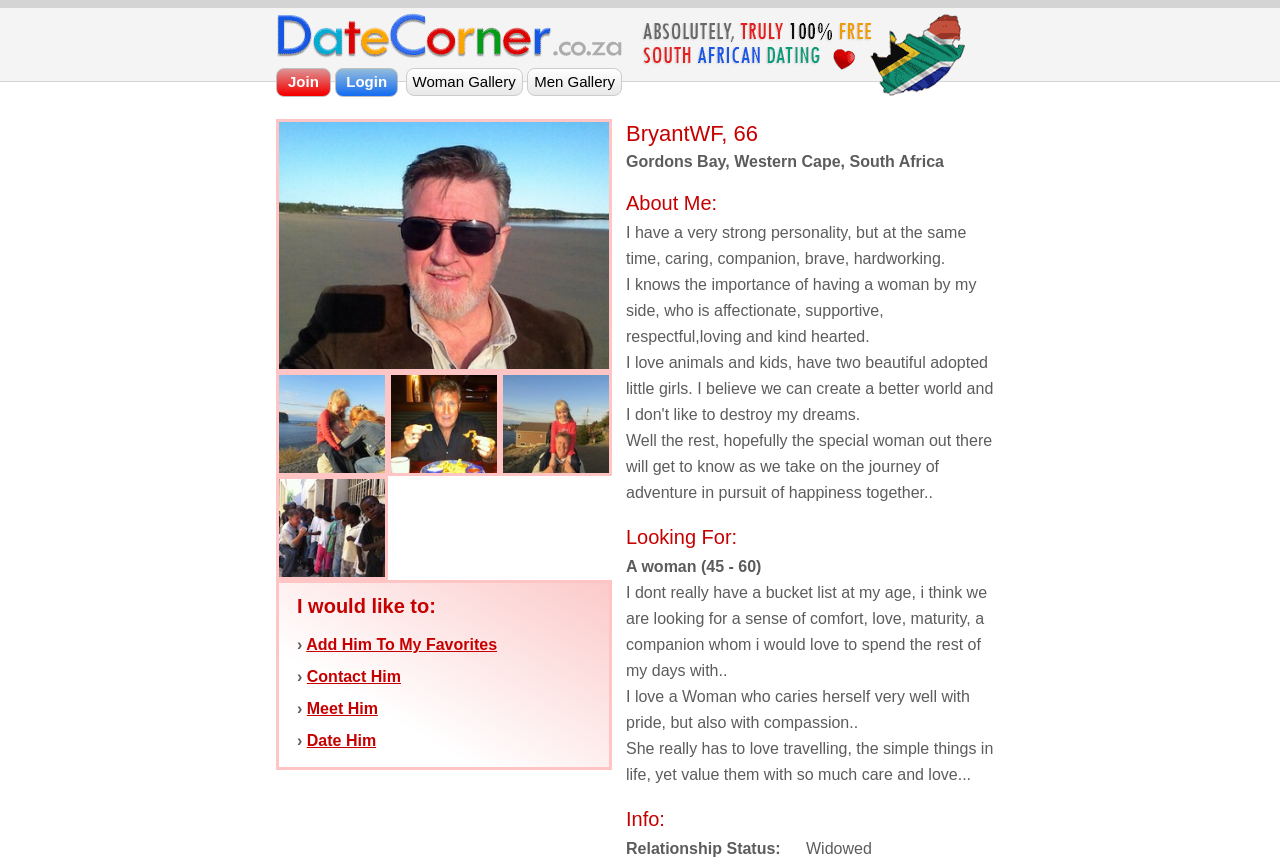Answer the following query concisely with a single word or phrase:
What is BryantWF looking for in a partner?

A woman (45 - 60)